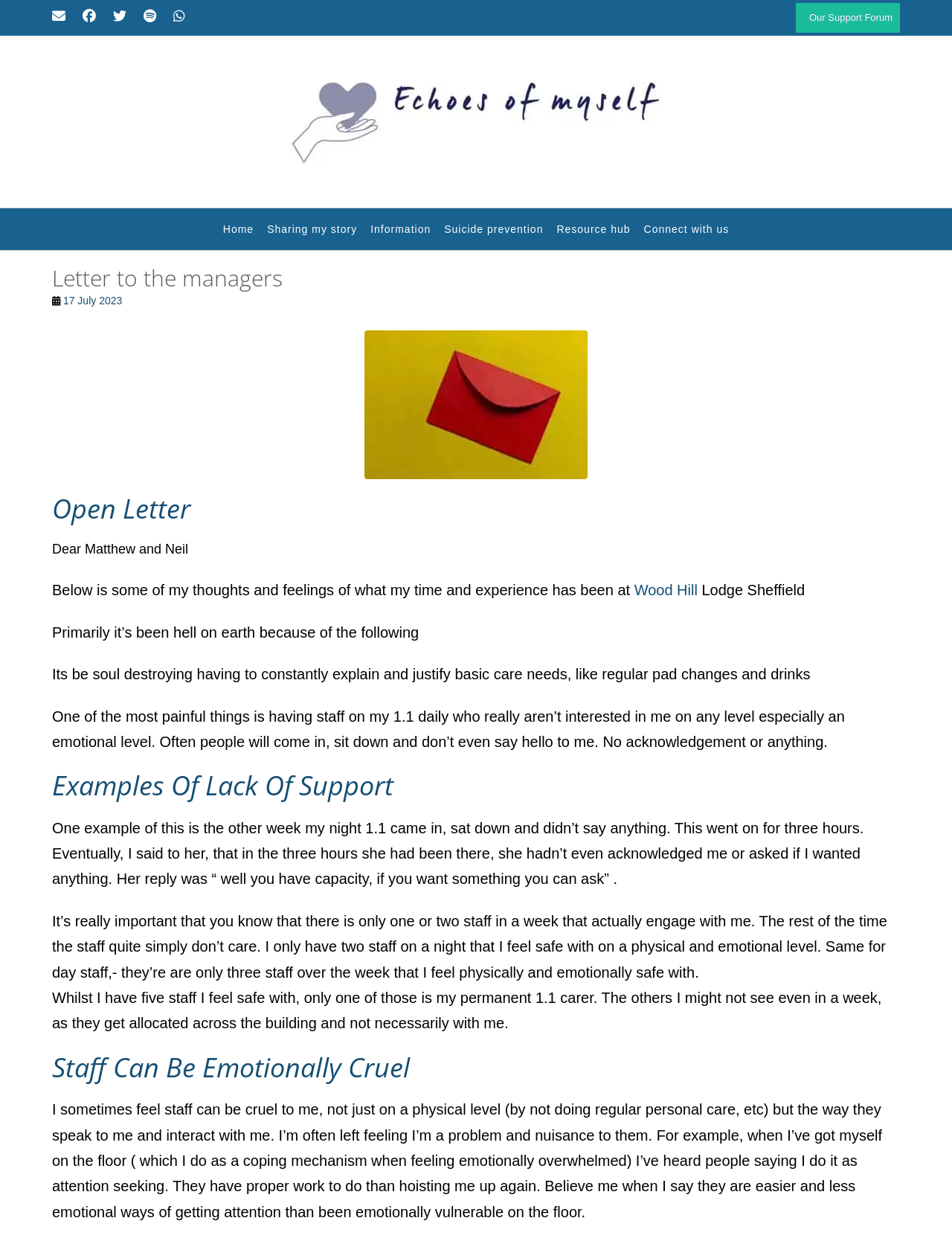Can you determine the main header of this webpage?

Letter to the managers